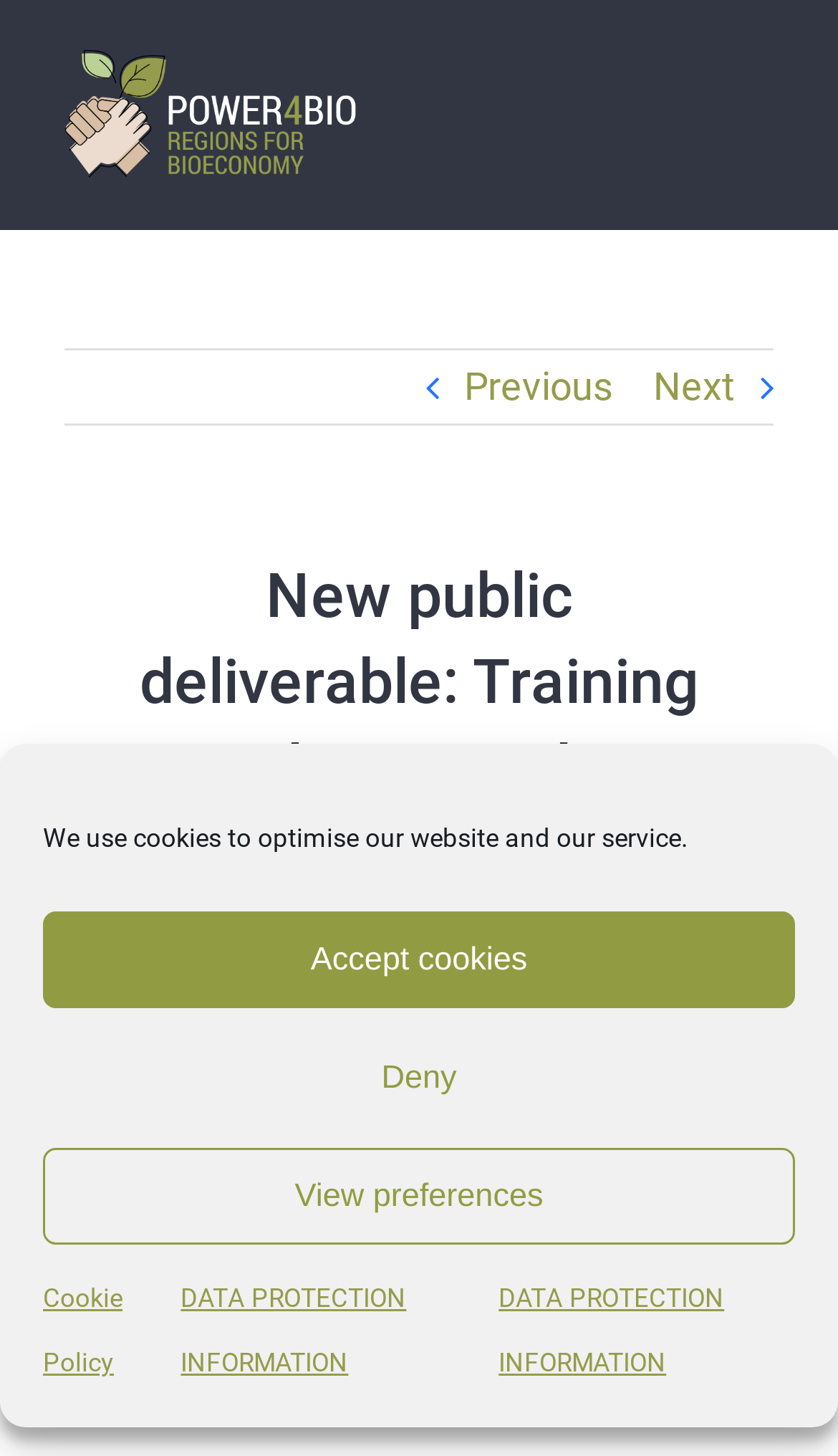Respond with a single word or phrase for the following question: 
How many links are there in the 'Manage Cookie Consent' dialog?

3